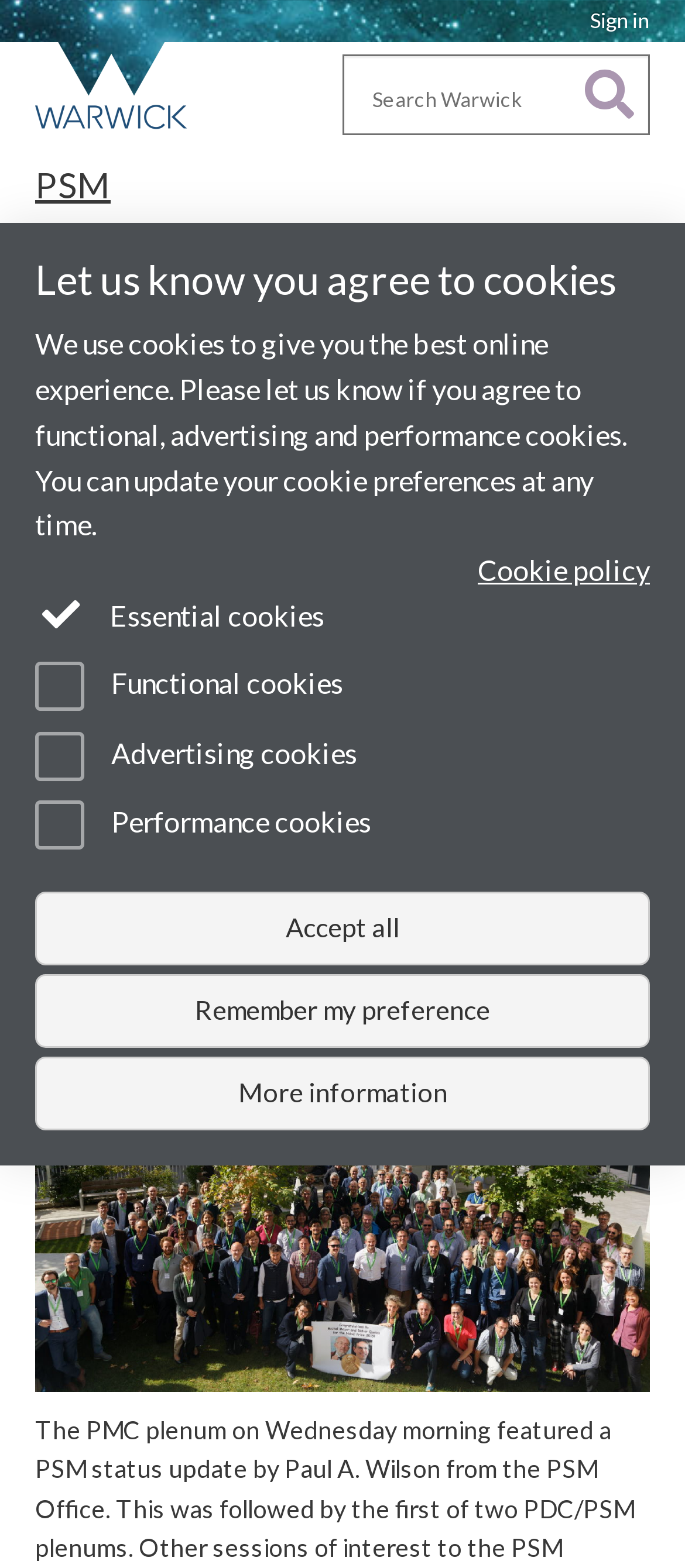Please identify the bounding box coordinates of the element that needs to be clicked to execute the following command: "Go to University of Warwick homepage". Provide the bounding box using four float numbers between 0 and 1, formatted as [left, top, right, bottom].

[0.026, 0.027, 0.308, 0.087]